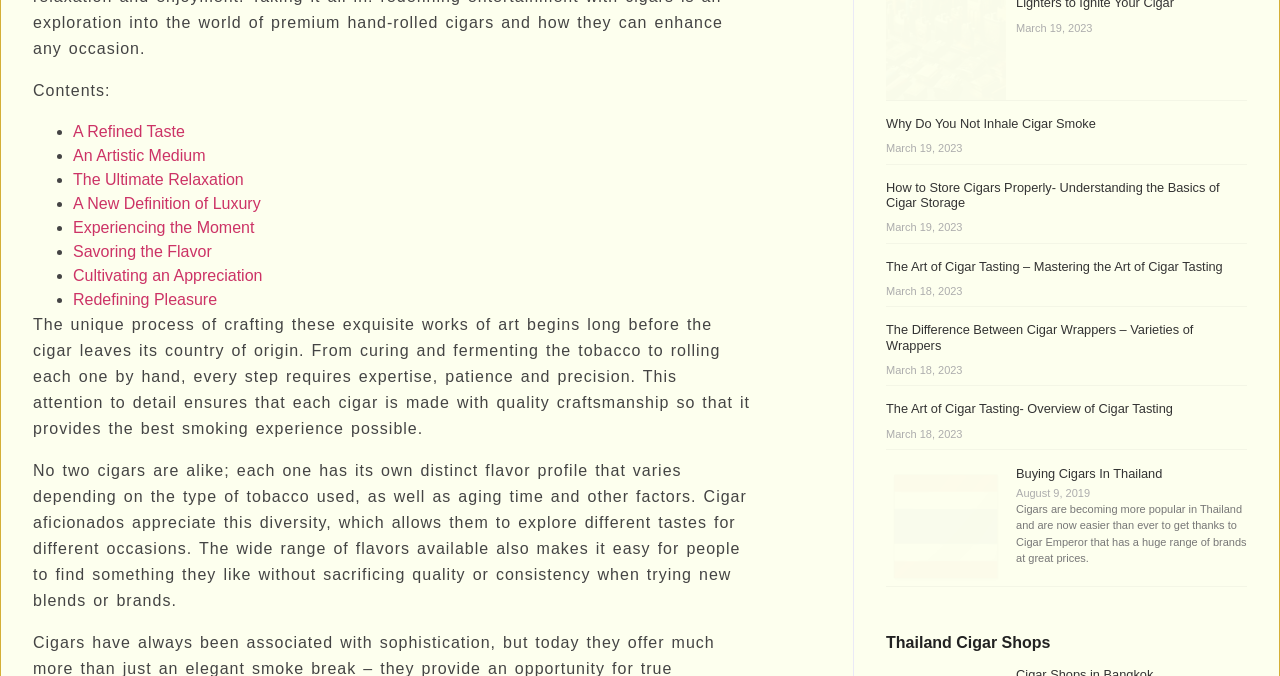Provide the bounding box coordinates of the HTML element described by the text: "Cultivating an Appreciation".

[0.057, 0.395, 0.205, 0.42]